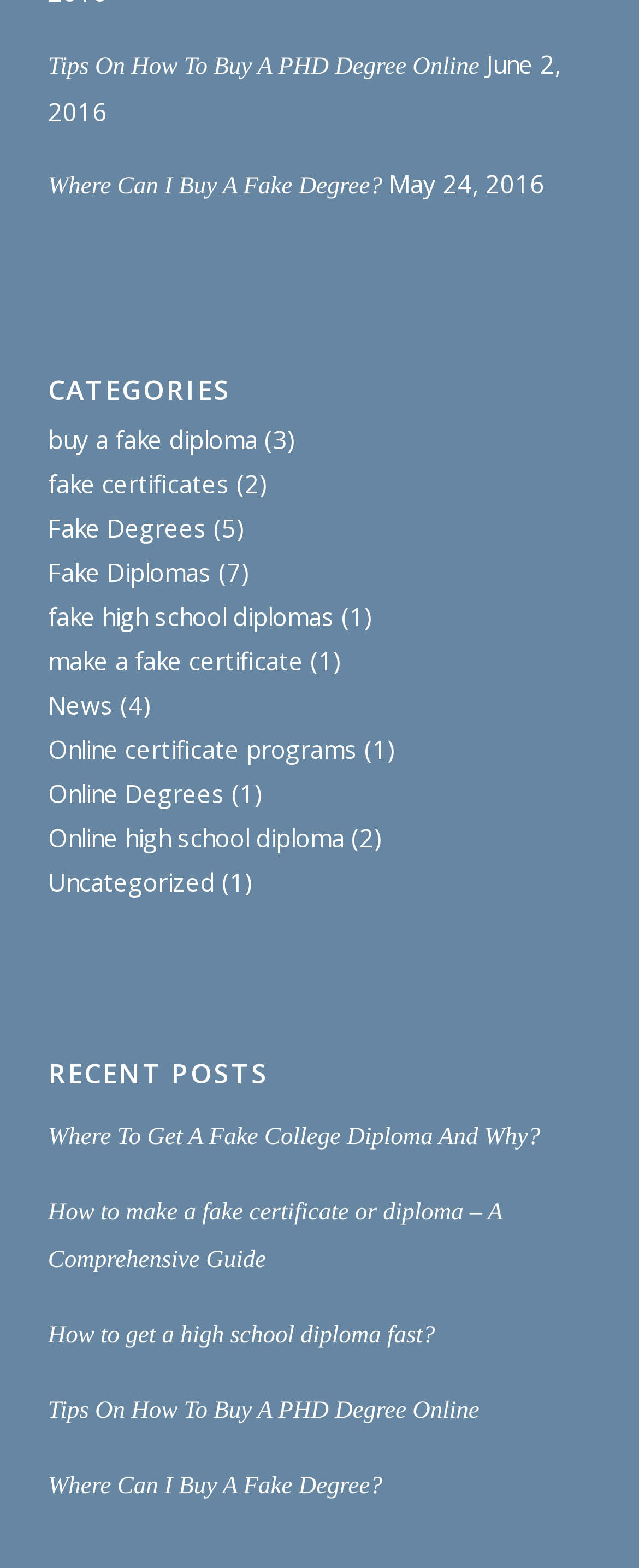Please find the bounding box for the UI component described as follows: "Affiliate Disclosure".

None